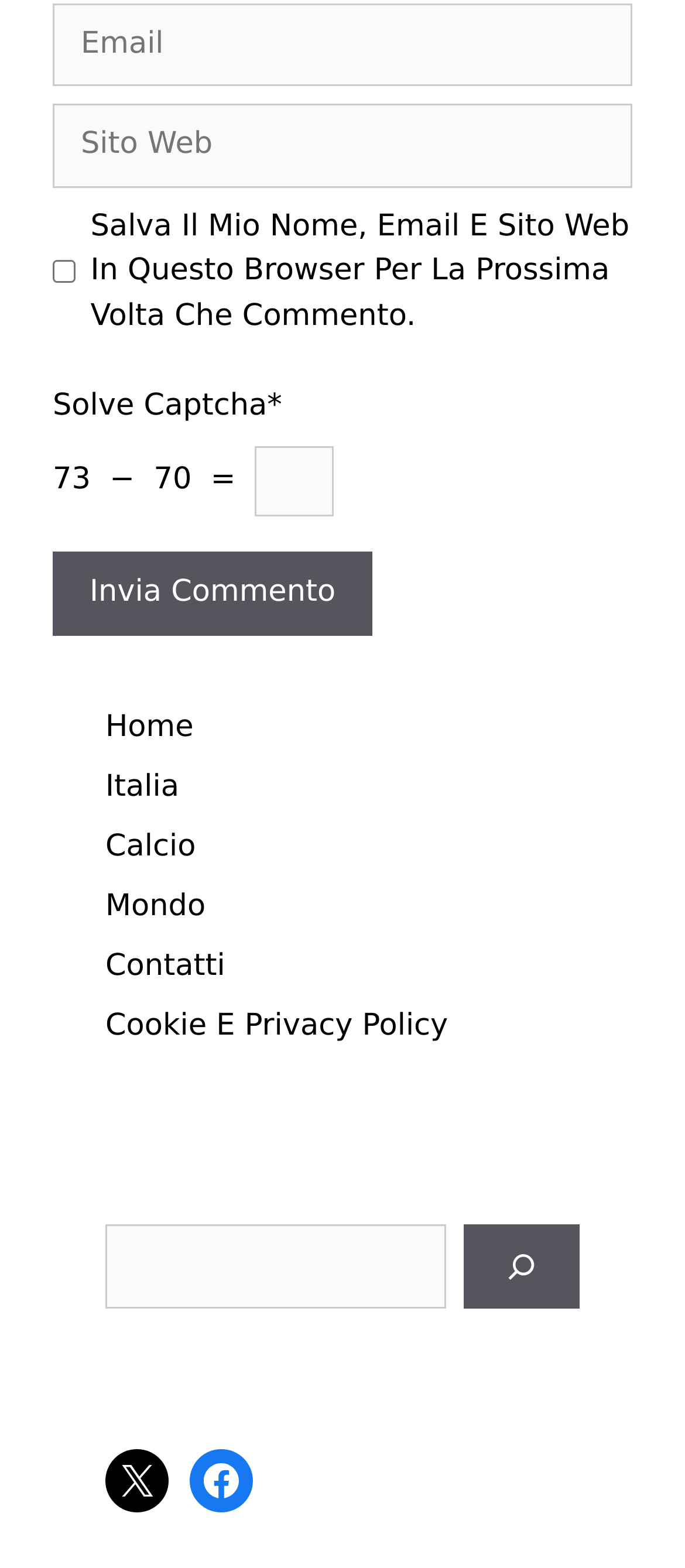Please find and report the bounding box coordinates of the element to click in order to perform the following action: "Enter email". The coordinates should be expressed as four float numbers between 0 and 1, in the format [left, top, right, bottom].

[0.077, 0.002, 0.923, 0.055]